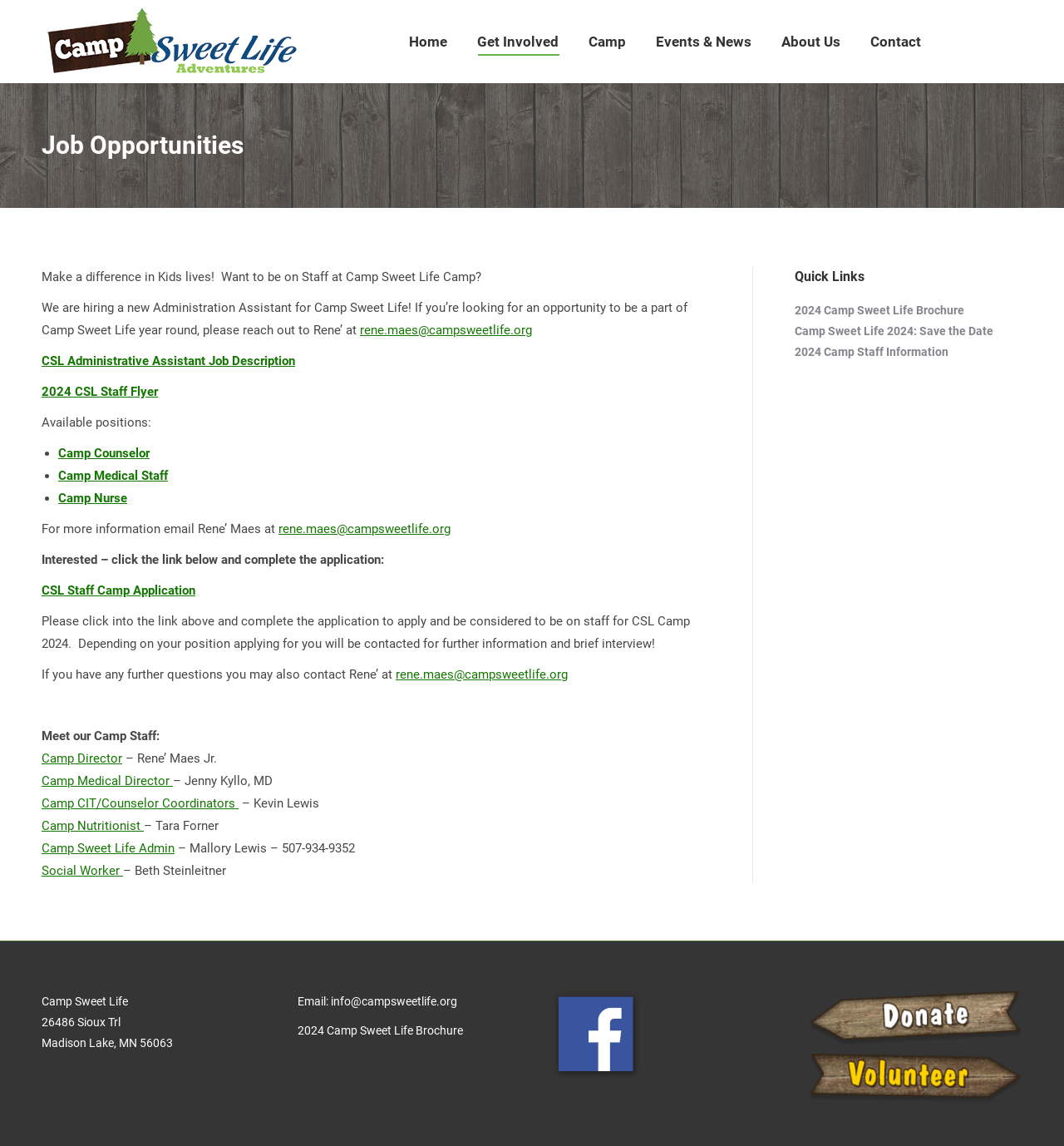Please identify the bounding box coordinates of the element that needs to be clicked to perform the following instruction: "View the '2024 Camp Sweet Life Brochure'".

[0.747, 0.265, 0.906, 0.276]